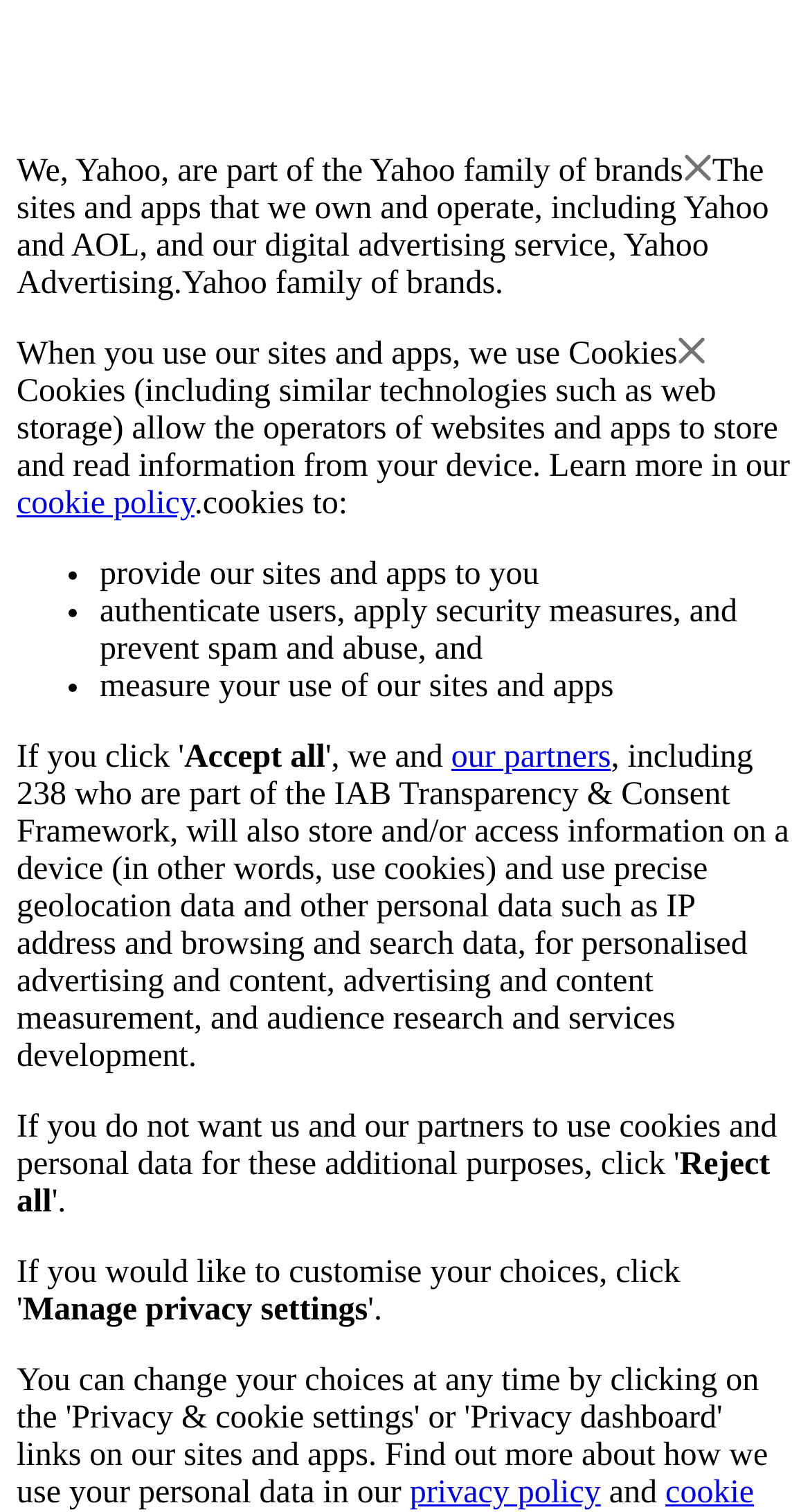How many partners are part of the IAB Transparency & Consent Framework?
Give a single word or phrase answer based on the content of the image.

238